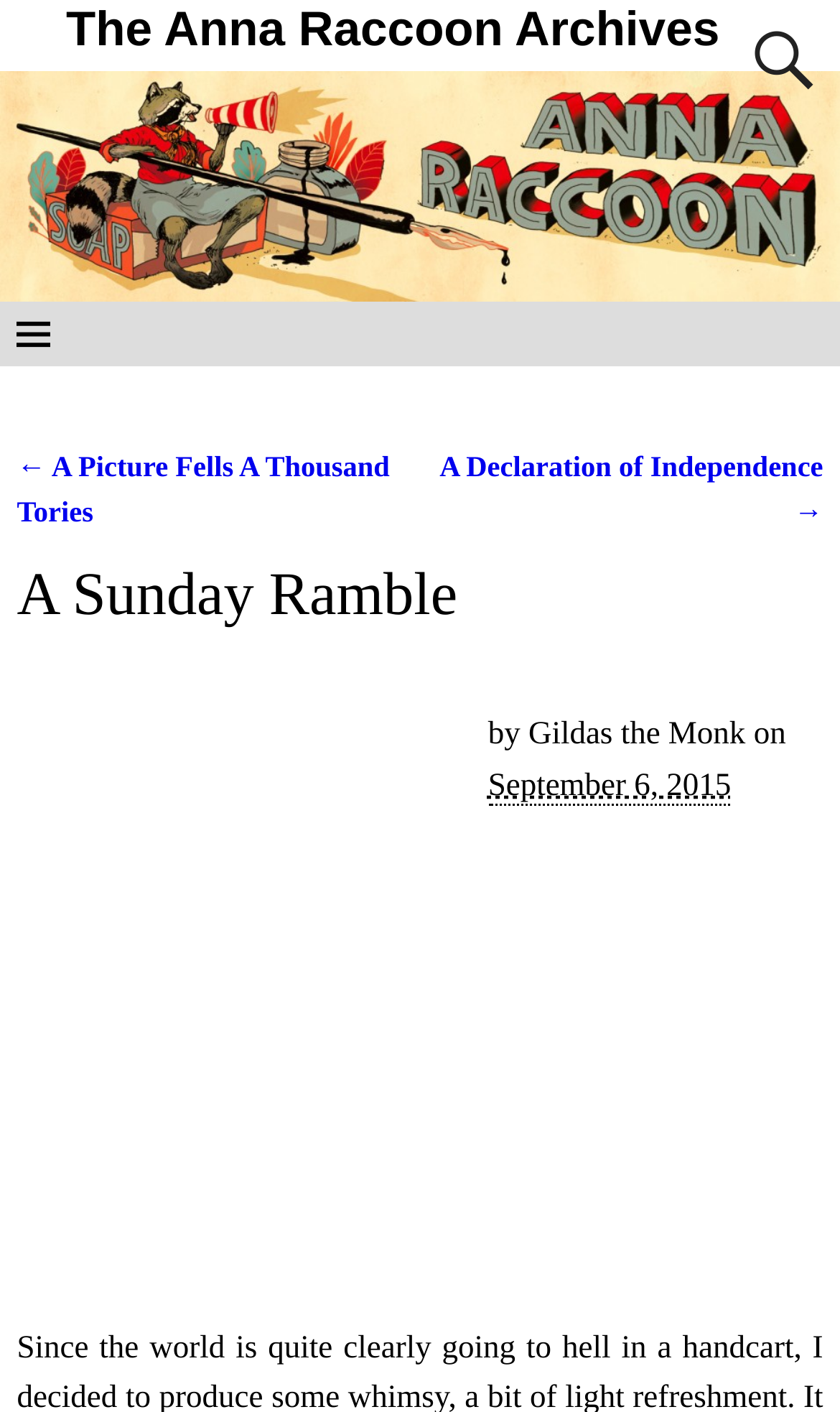Please answer the following query using a single word or phrase: 
What is the source of the historical work mentioned in the post?

1066 And All That